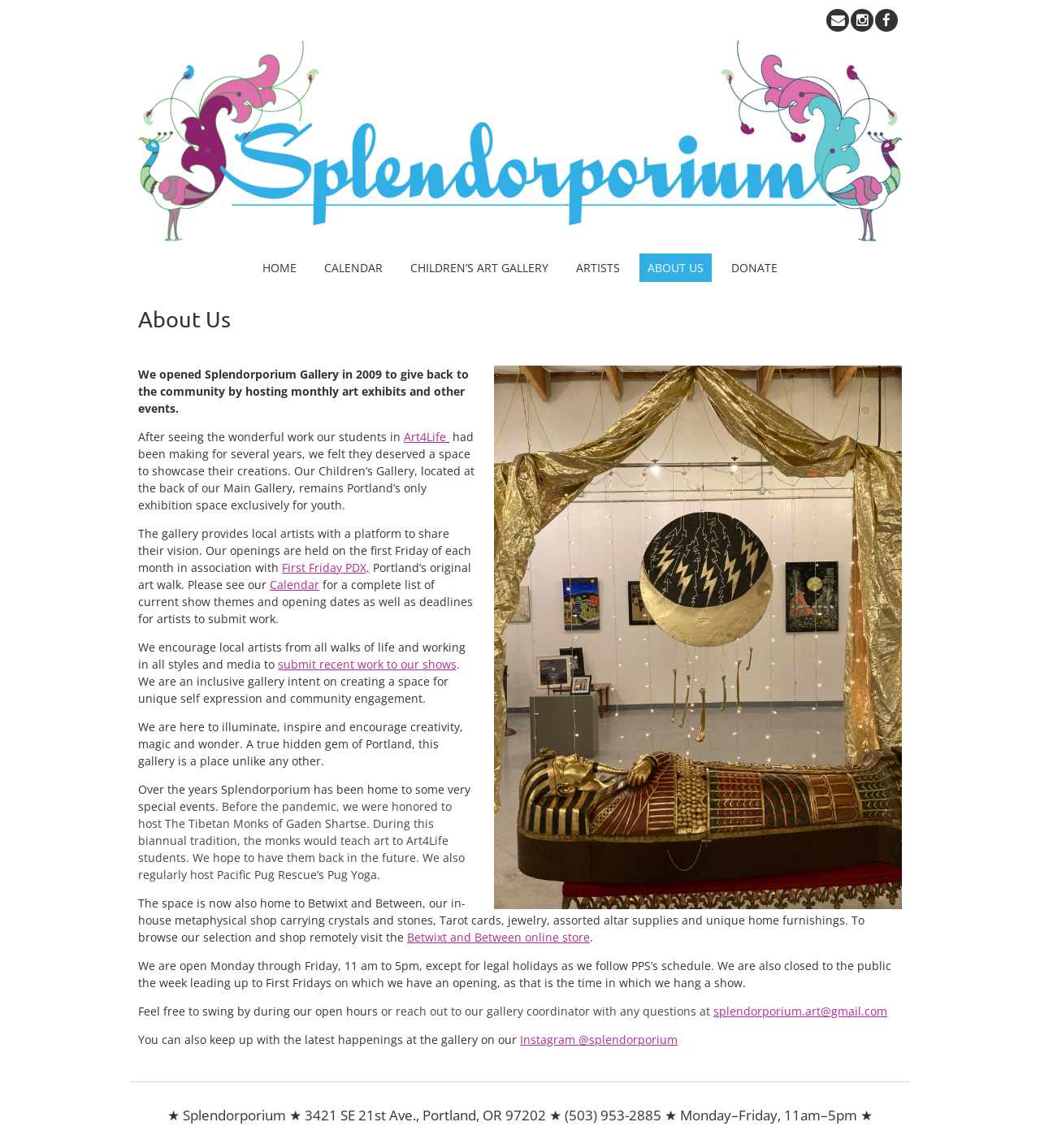Determine the bounding box coordinates of the element that should be clicked to execute the following command: "View the Children’s Art Gallery page".

[0.387, 0.221, 0.535, 0.245]